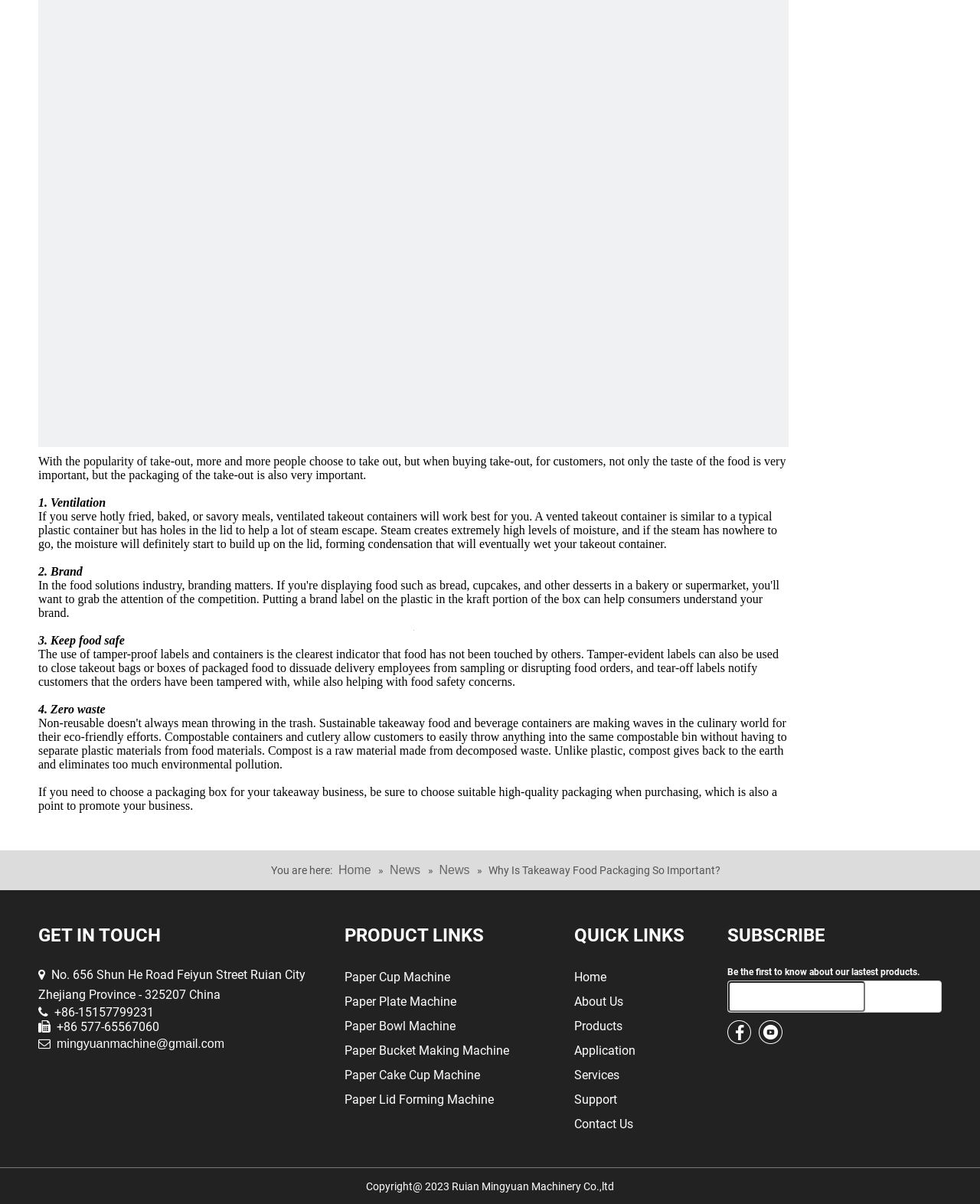Provide a one-word or brief phrase answer to the question:
What is the purpose of tamper-evident labels?

Food safety